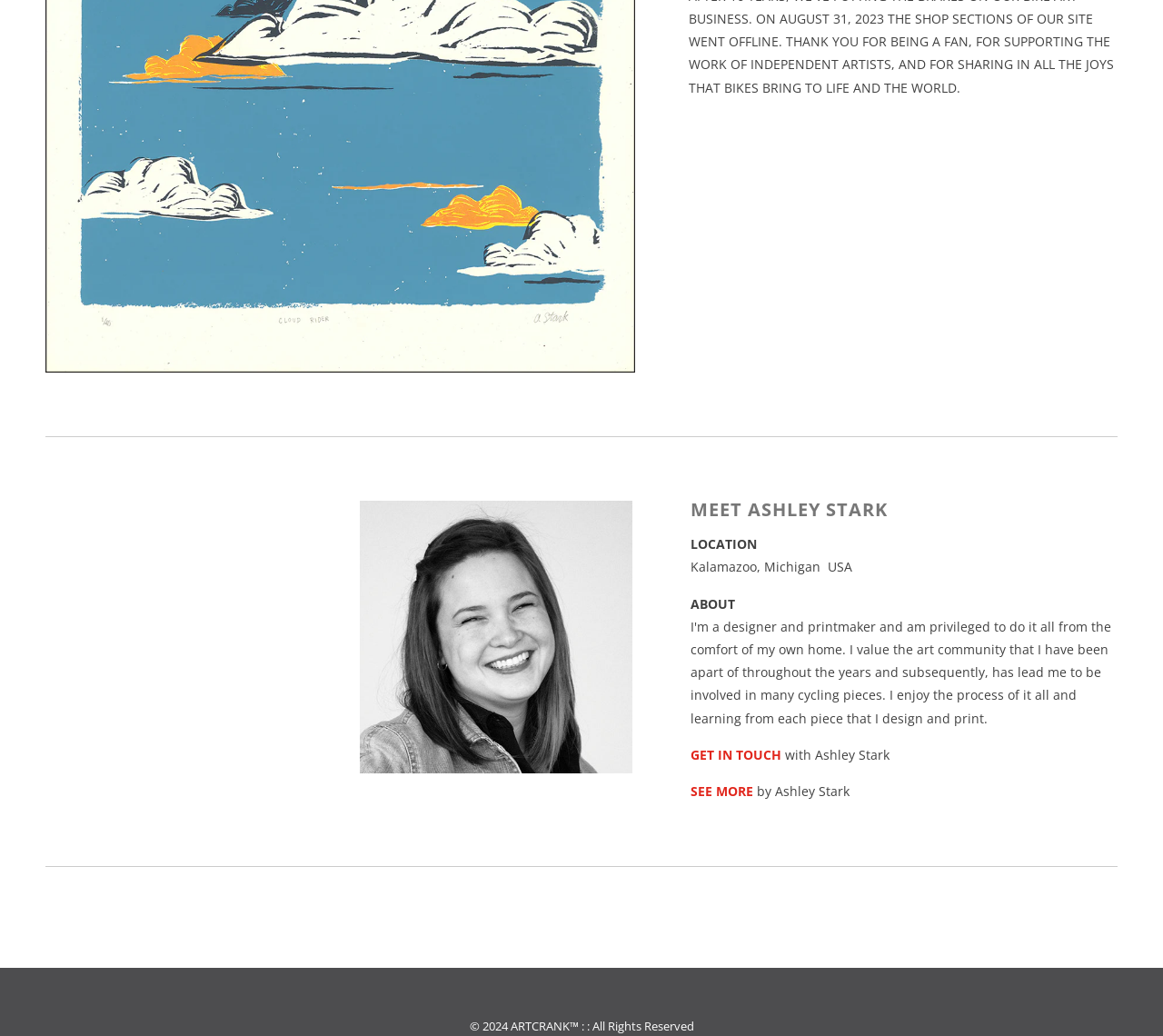Please provide the bounding box coordinate of the region that matches the element description: GET IN TOUCH. Coordinates should be in the format (top-left x, top-left y, bottom-right x, bottom-right y) and all values should be between 0 and 1.

[0.594, 0.72, 0.672, 0.737]